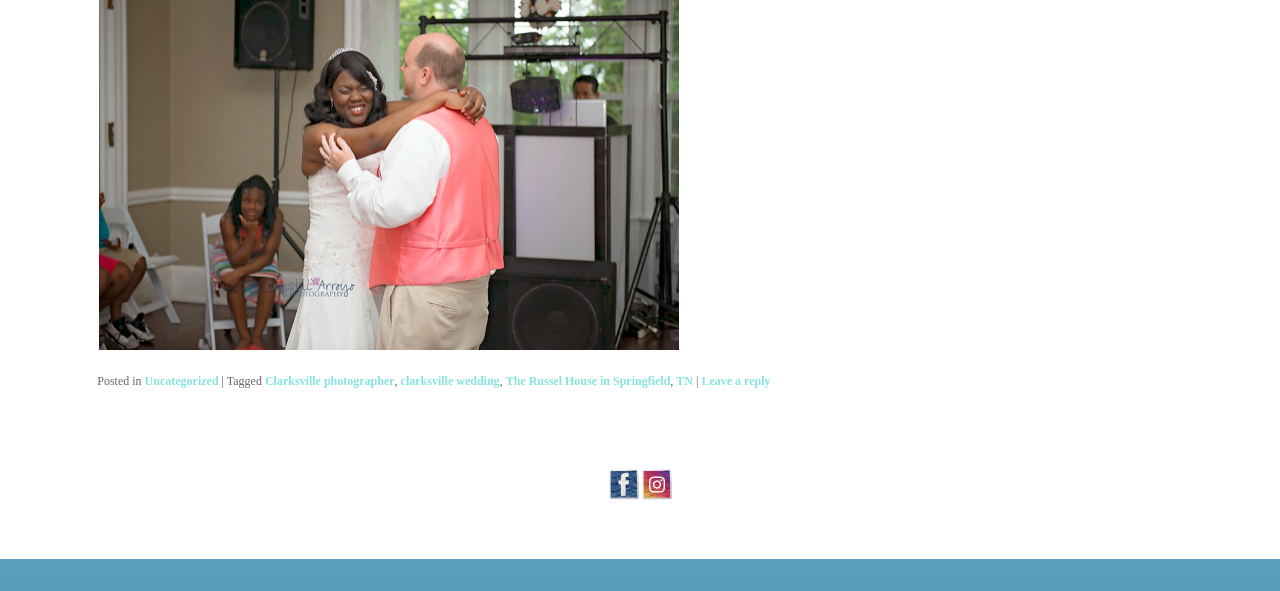What is the purpose of the link 'Leave a reply'?
Using the image as a reference, answer the question with a short word or phrase.

To comment on the post